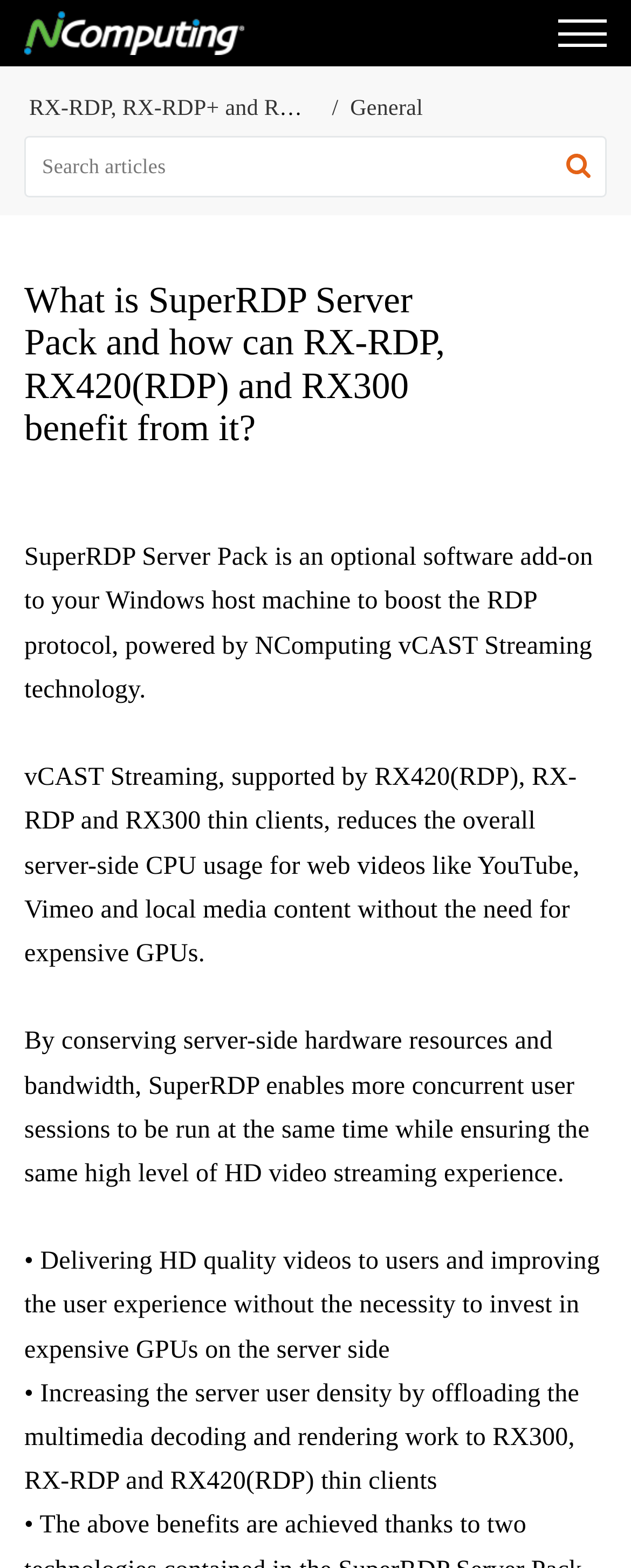What type of content can be streamed with SuperRDP Server Pack?
Refer to the image and provide a one-word or short phrase answer.

HD videos